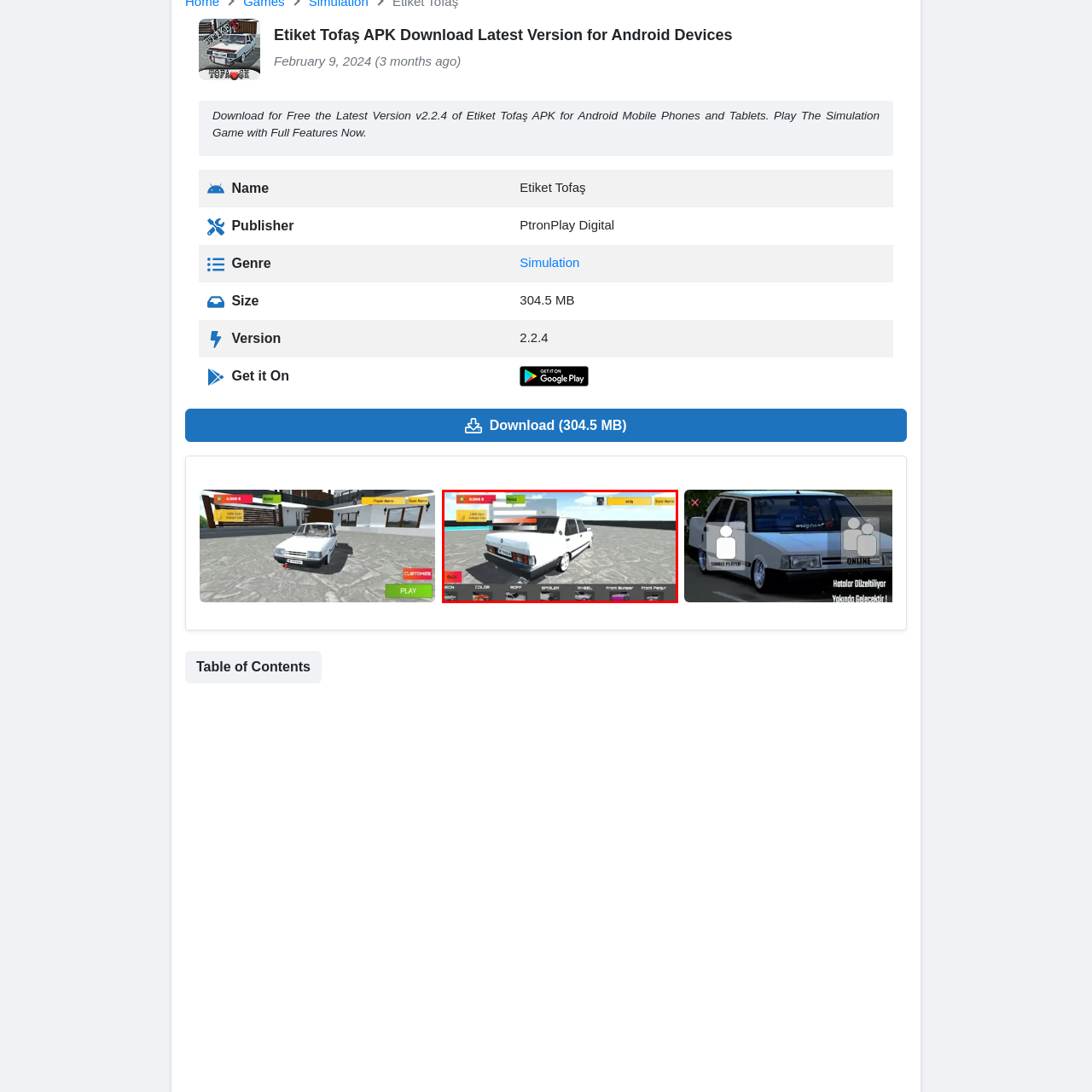Provide an in-depth caption for the image inside the red boundary.

The image showcases a scene from the "Etiket Tofaş" simulation game, highlighting a white car model that resembles a classic Tofaş. In the background, players can see a virtual garage setting with a stone-like ground and a clear blue sky. The interface includes various customization options for the car, such as "Neon," "Color," "Body," "Spoiler," "Wheel," "Front Bumper," and "Front Panel," displayed at the bottom of the screen. In the top section of the interface, the player character's name is visible alongside a "Reload" option and the current game currency of 1,000 coins. This image provides a glimpse into the engaging customization features offered in the game, allowing players to modify their vehicles and enhance their gaming experience.